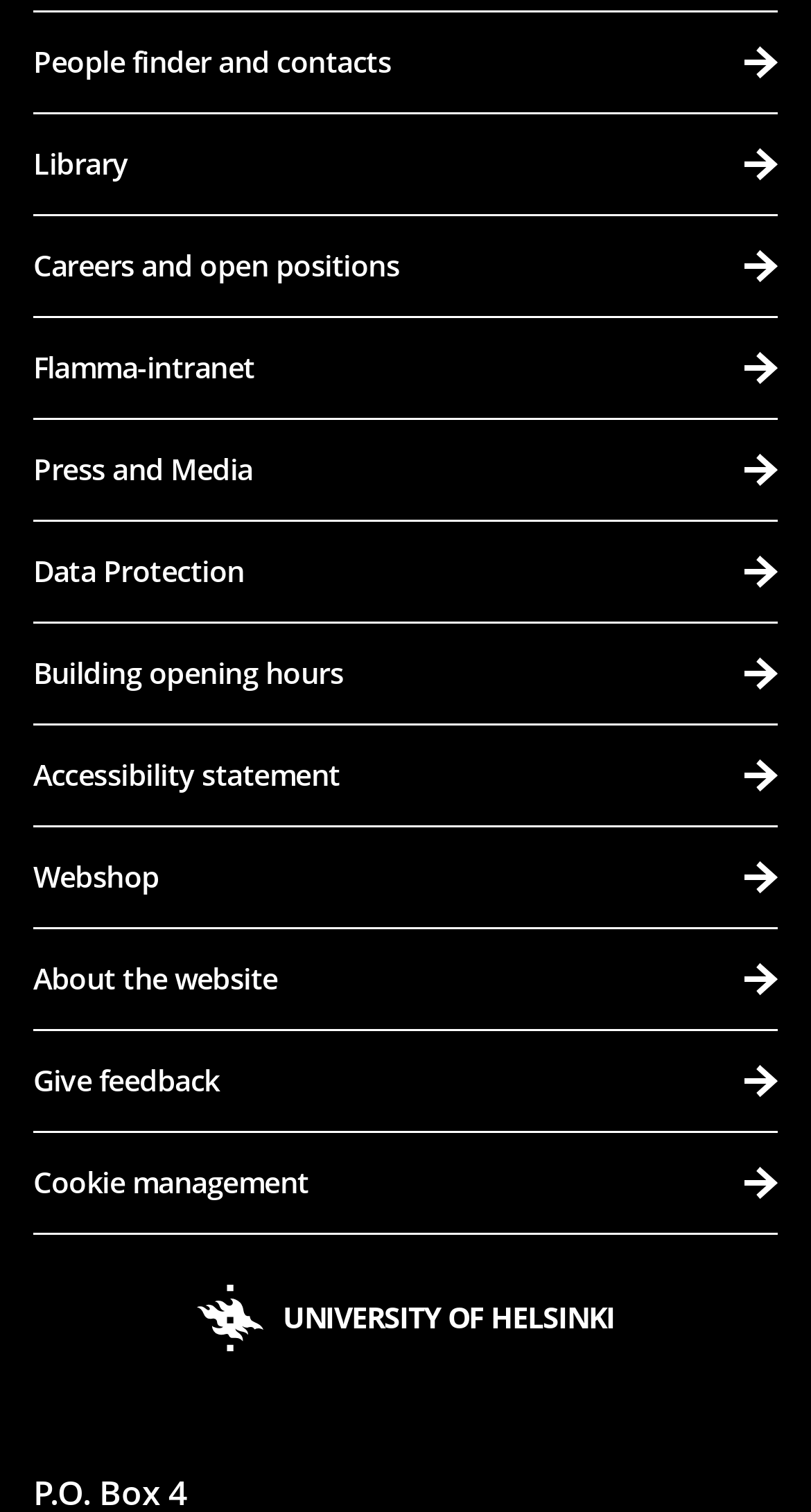Determine the bounding box coordinates of the UI element described below. Use the format (top-left x, top-left y, bottom-right x, bottom-right y) with floating point numbers between 0 and 1: People finder and contacts

[0.041, 0.043, 0.959, 0.111]